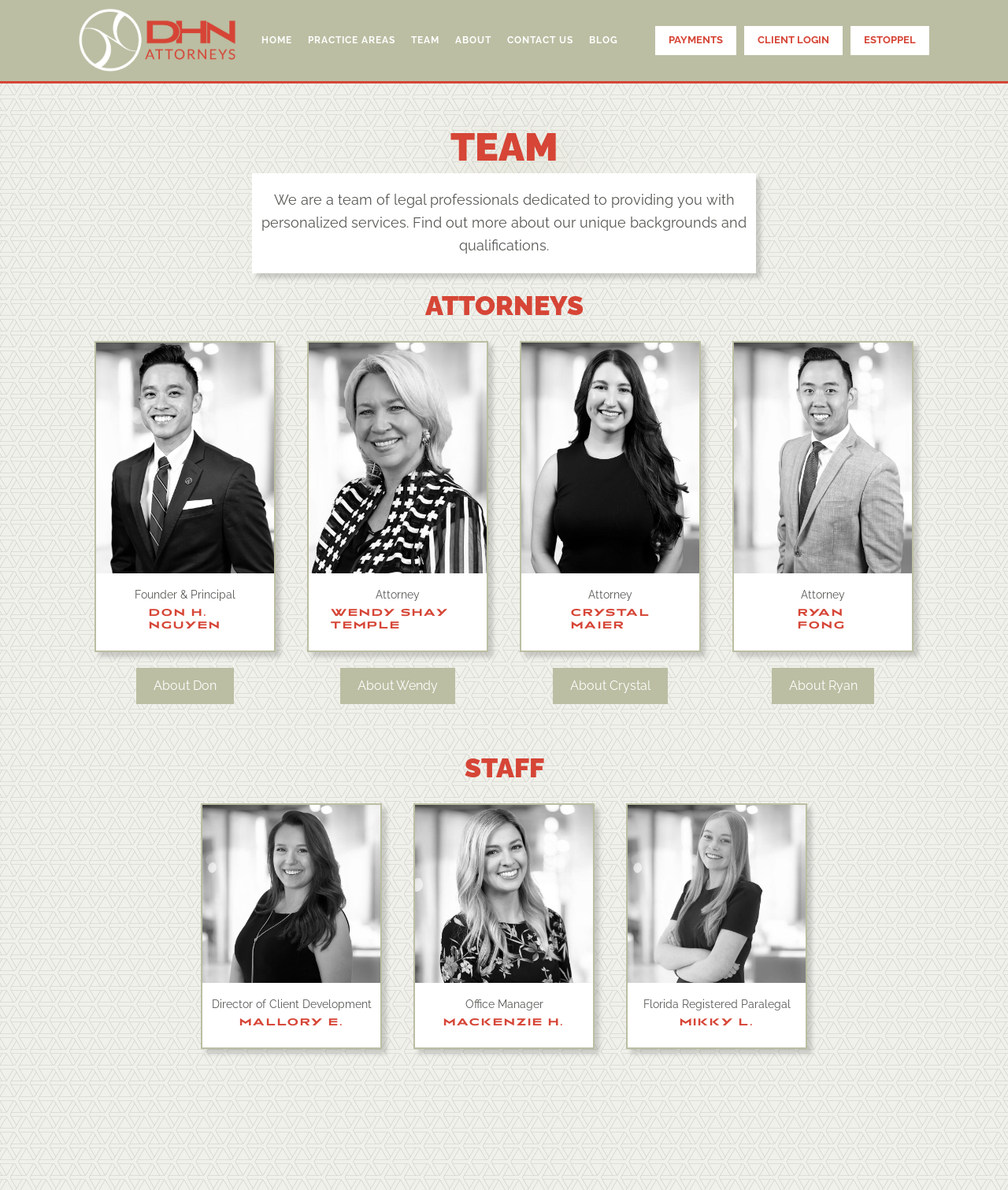Determine the bounding box coordinates for the area that needs to be clicked to fulfill this task: "read about Wendy". The coordinates must be given as four float numbers between 0 and 1, i.e., [left, top, right, bottom].

[0.338, 0.561, 0.451, 0.592]